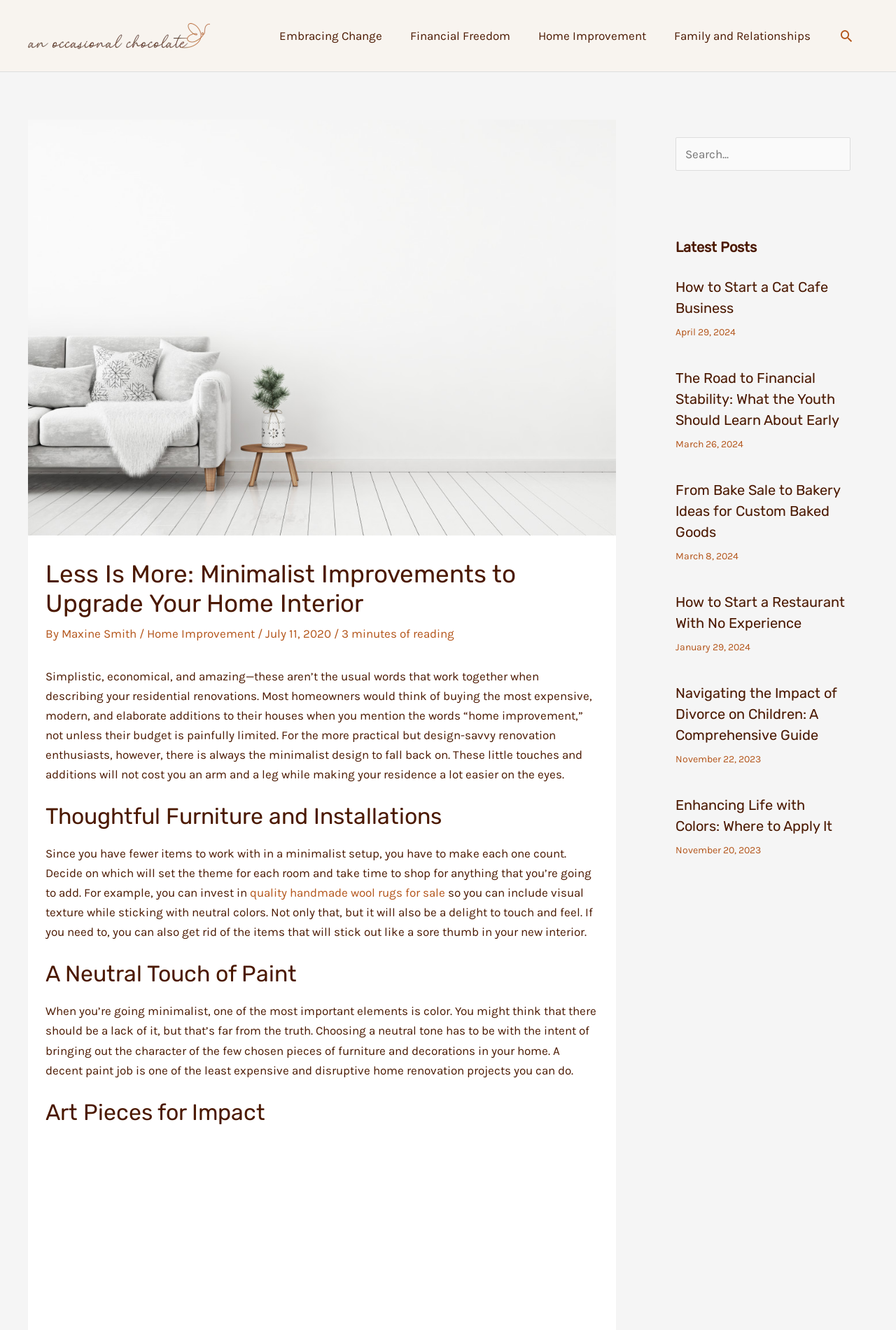Could you provide the bounding box coordinates for the portion of the screen to click to complete this instruction: "Search for something"?

[0.754, 0.103, 0.949, 0.128]